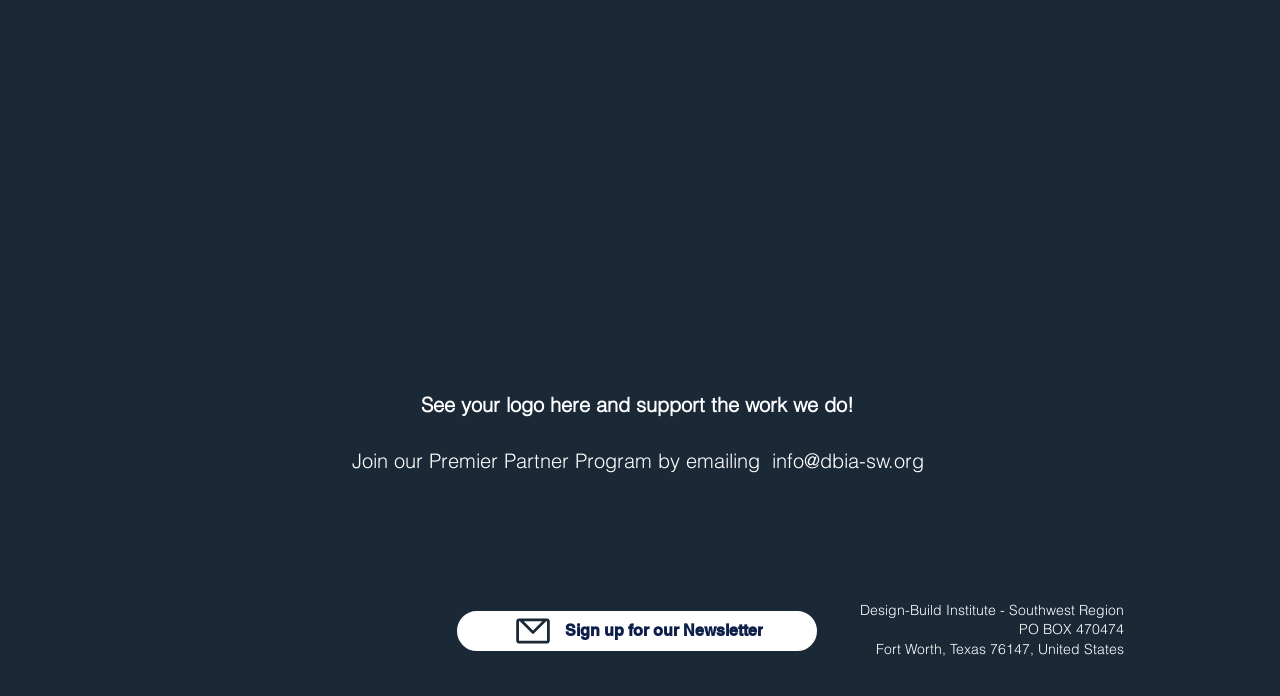Identify the bounding box coordinates for the UI element described as follows: "Sign up for our Newsletter". Ensure the coordinates are four float numbers between 0 and 1, formatted as [left, top, right, bottom].

[0.357, 0.877, 0.638, 0.935]